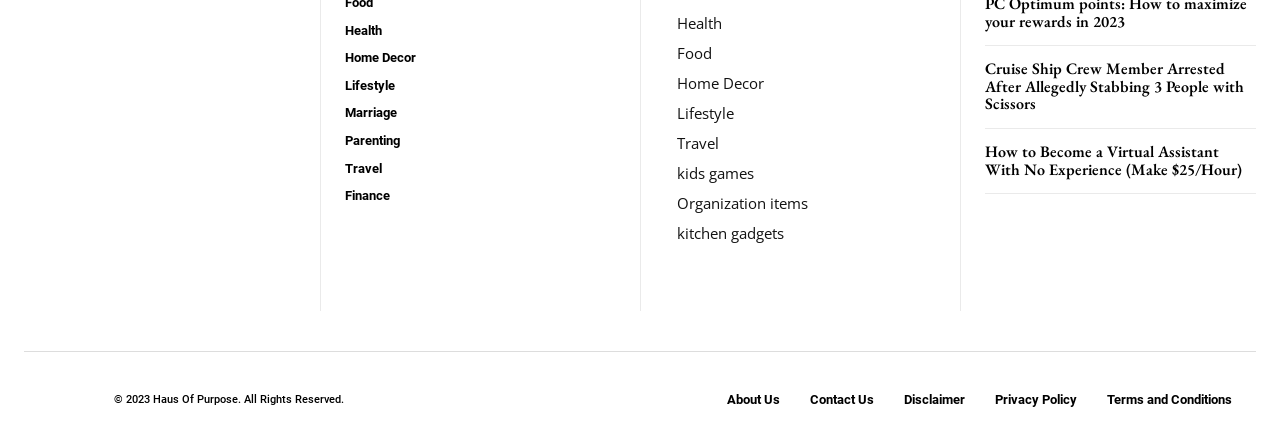How many links are in the footer section?
Using the image as a reference, answer the question with a short word or phrase.

5